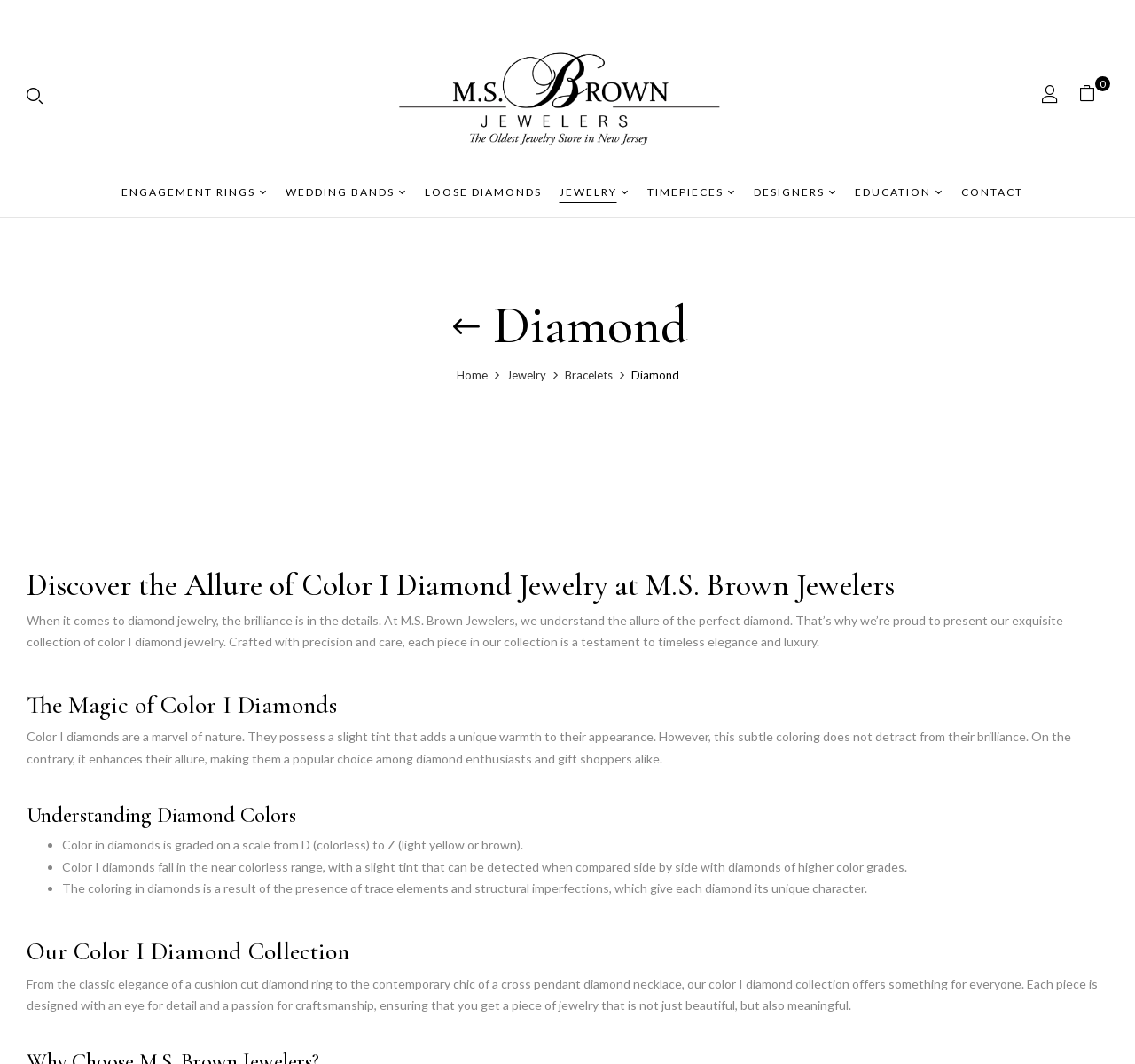Determine the bounding box coordinates of the UI element described below. Use the format (top-left x, top-left y, bottom-right x, bottom-right y) with floating point numbers between 0 and 1: Contact

[0.846, 0.171, 0.901, 0.191]